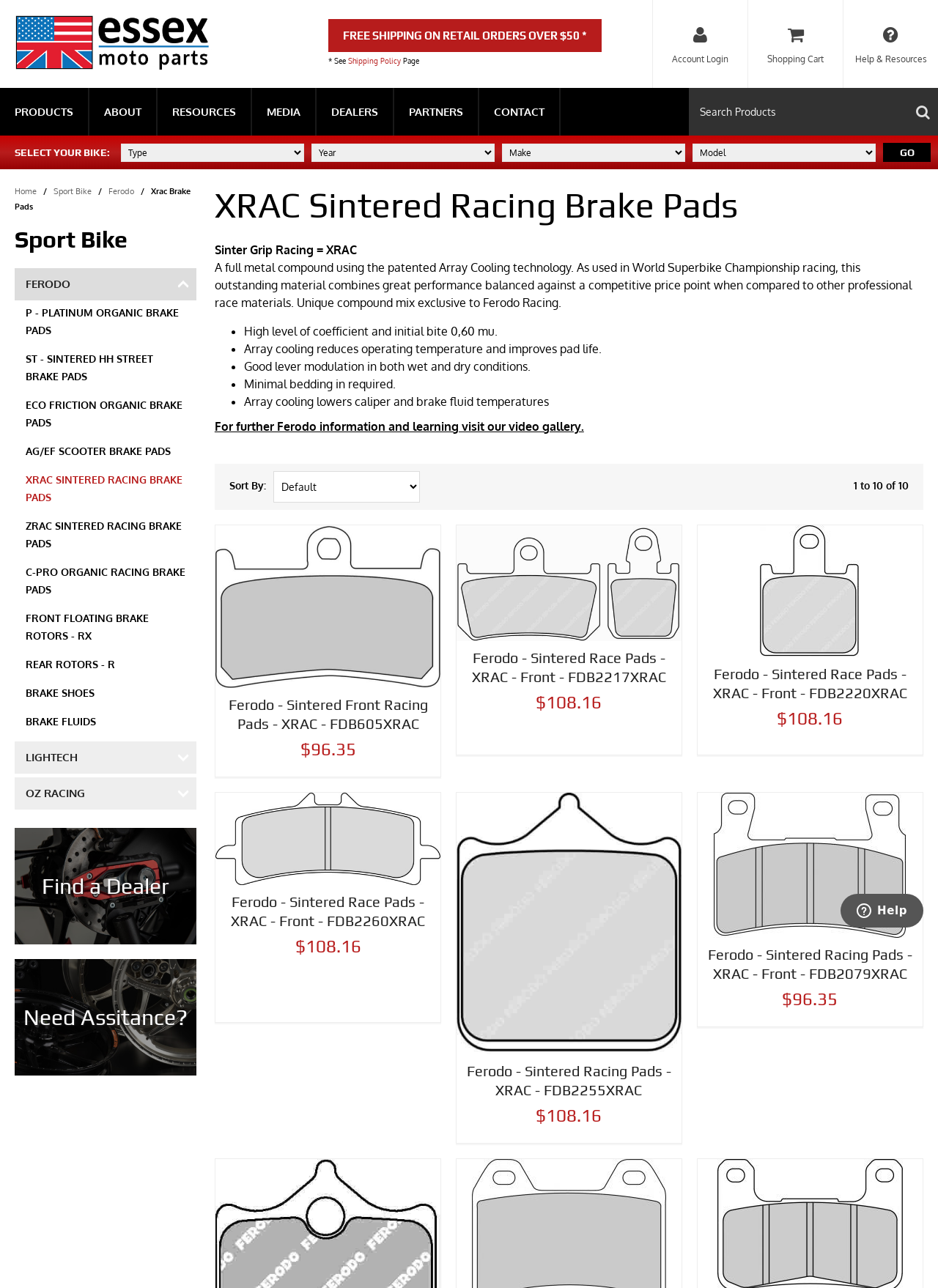What is the purpose of the Array Cooling technology?
Provide a thorough and detailed answer to the question.

I read the product description and found that the Array Cooling technology is used to reduce operating temperature and improve pad life, which is one of the benefits of the XRAC Sintered Racing Brake Pads.